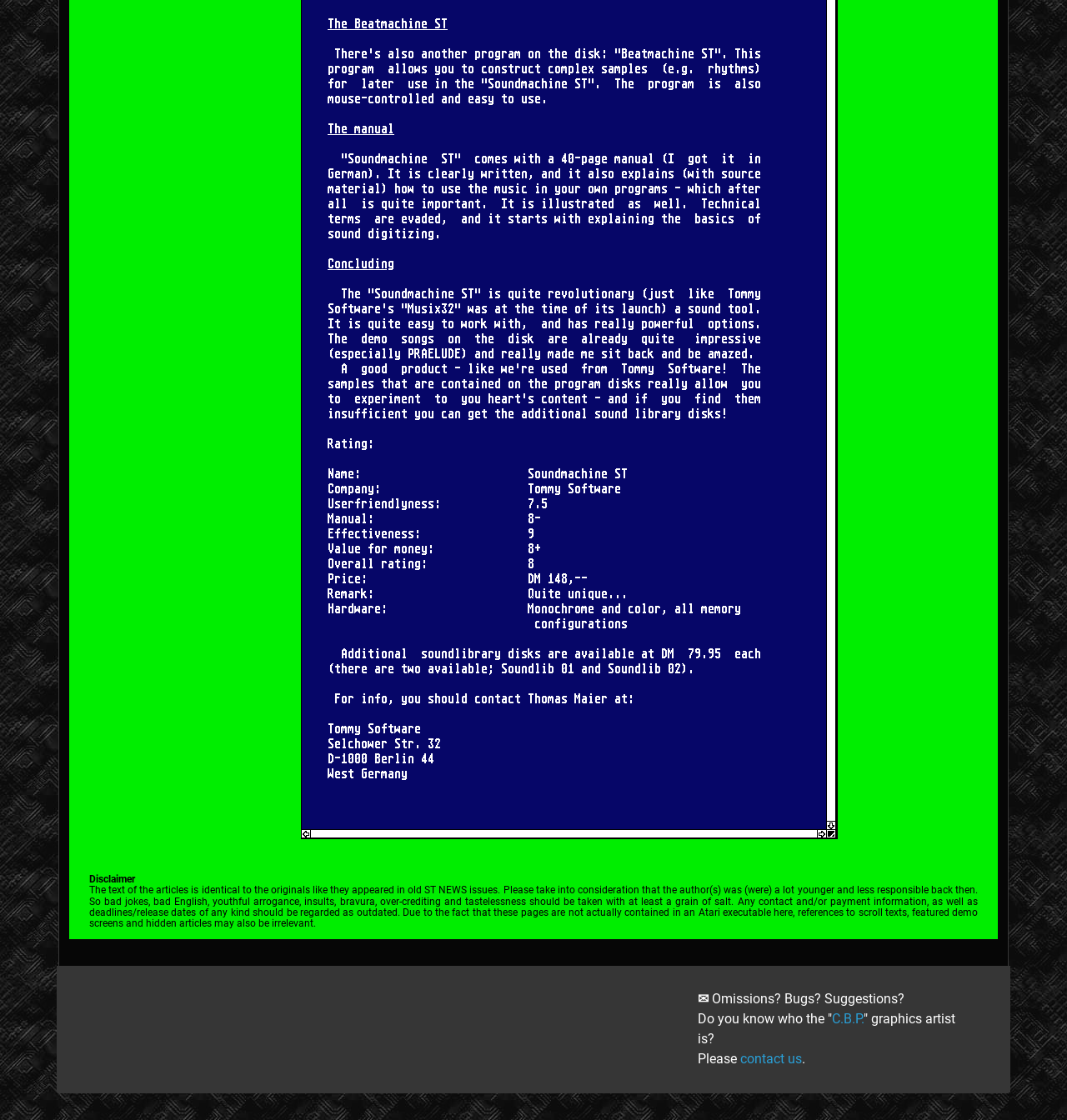Please give a one-word or short phrase response to the following question: 
How many pages is the manual?

40-page